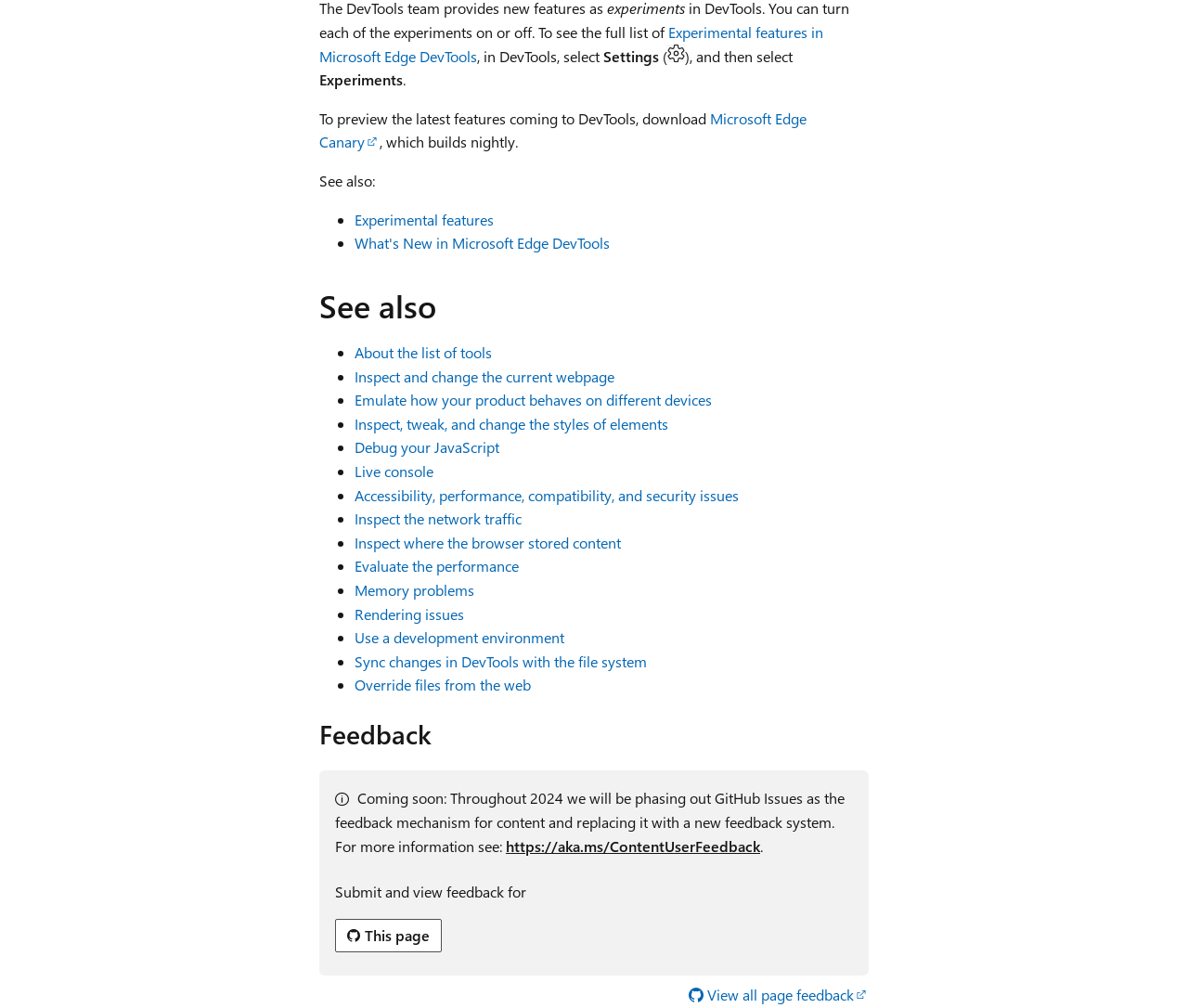Given the following UI element description: "Microsoft Edge Canary", find the bounding box coordinates in the webpage screenshot.

[0.269, 0.108, 0.679, 0.15]